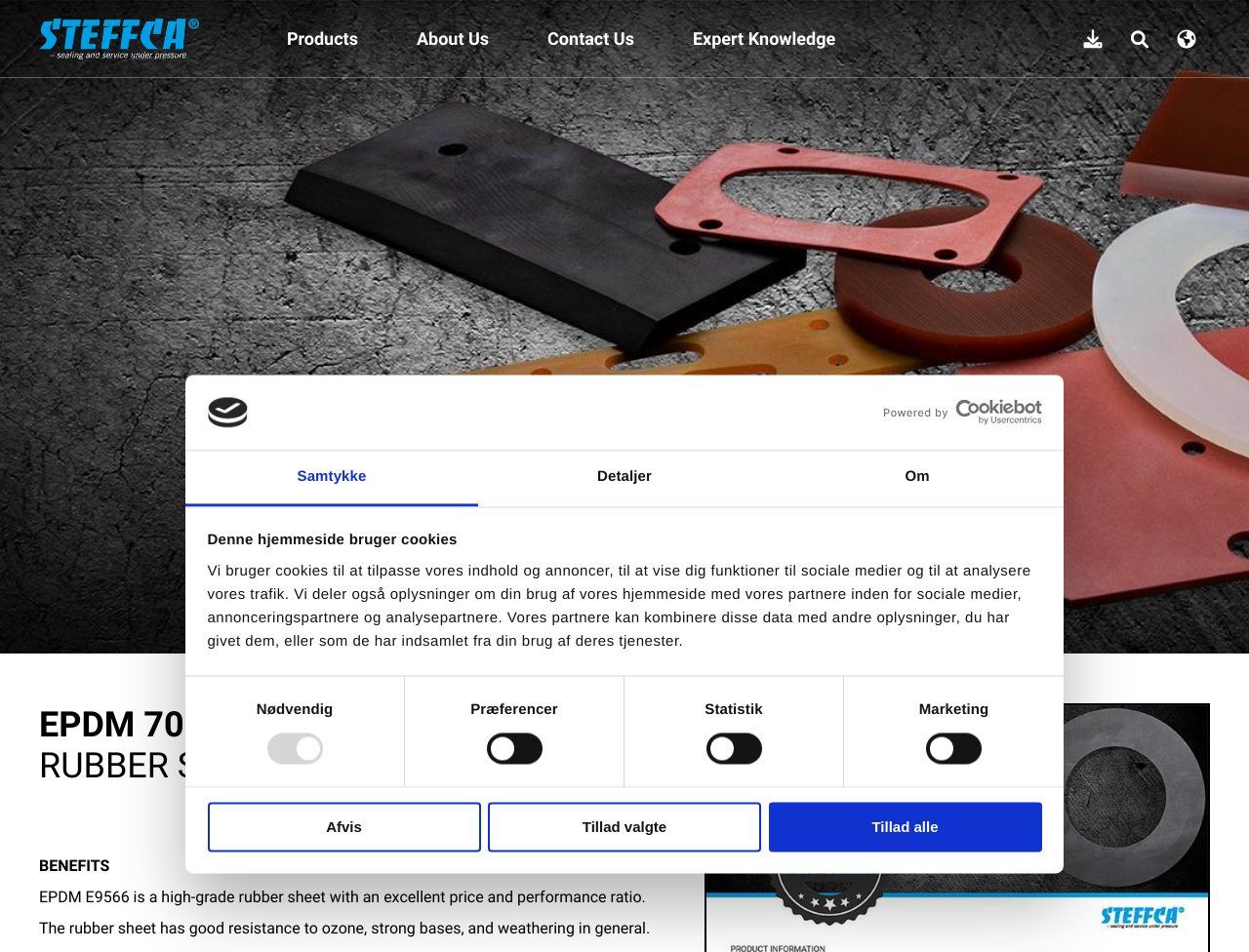Refer to the image and provide an in-depth answer to the question:
What type of product is featured on this page?

Based on the webpage content, specifically the heading 'EPDM 70 SHA RUBBER SHEET E9566' and the description 'EPDM E9566 is a high-grade rubber sheet with an excellent price and performance ratio.', it can be inferred that the product featured on this page is an EPDM rubber sheet.